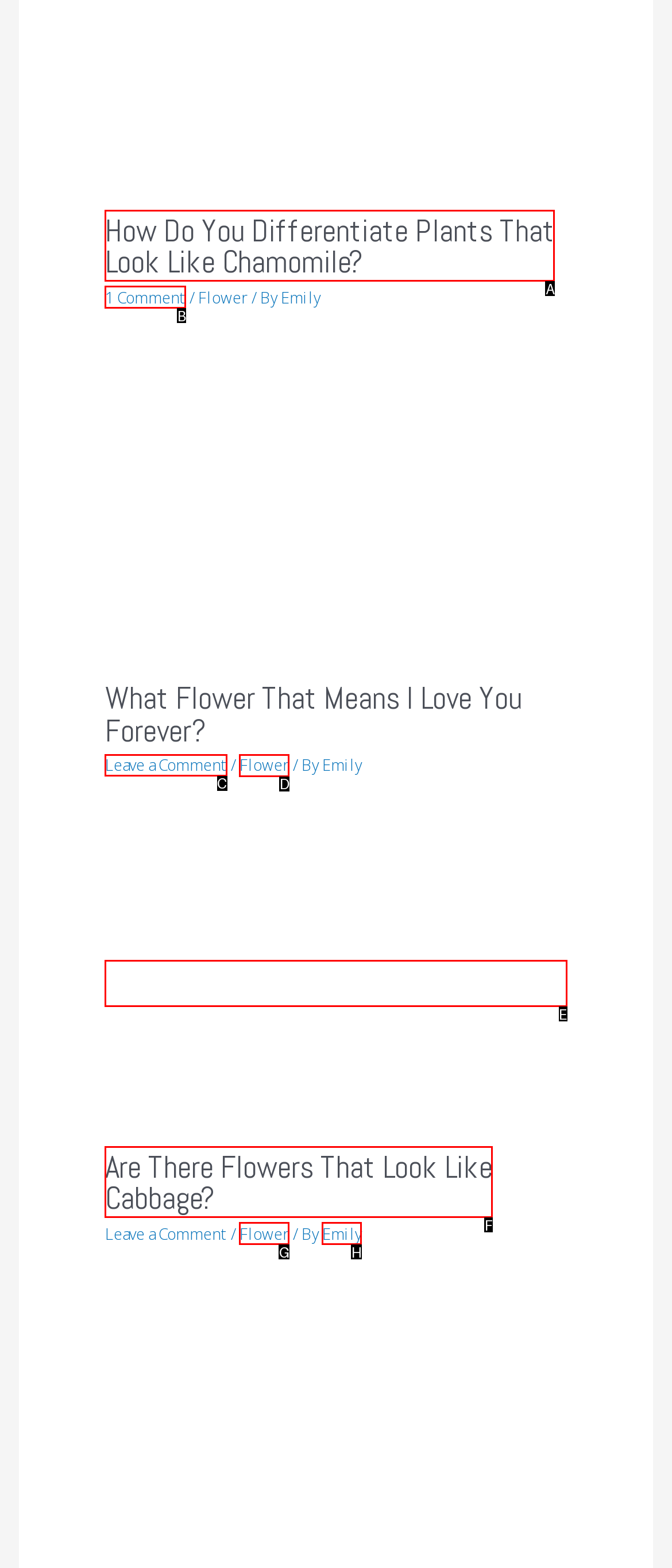Identify the letter of the UI element you should interact with to perform the task: Leave a comment on the article about What Flower That Means I Love You Forever?
Reply with the appropriate letter of the option.

C